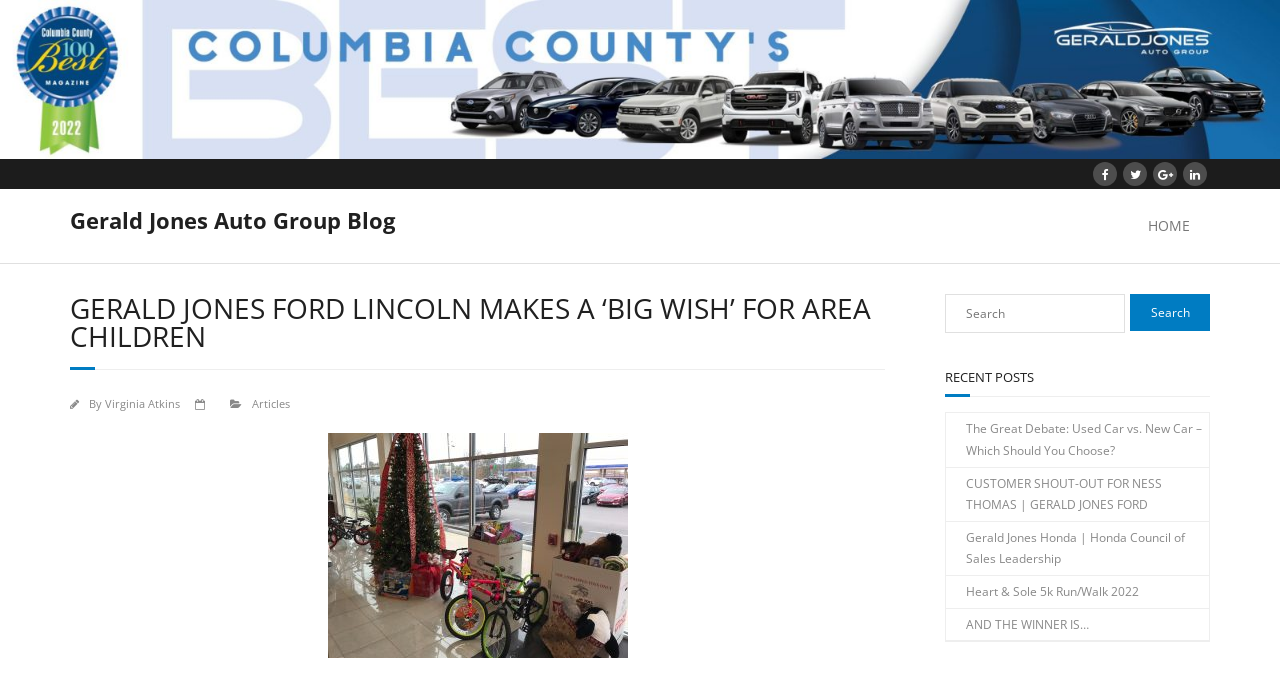Pinpoint the bounding box coordinates of the element you need to click to execute the following instruction: "View recent post 'The Great Debate: Used Car vs. New Car – Which Should You Choose?'". The bounding box should be represented by four float numbers between 0 and 1, in the format [left, top, right, bottom].

[0.739, 0.607, 0.945, 0.685]